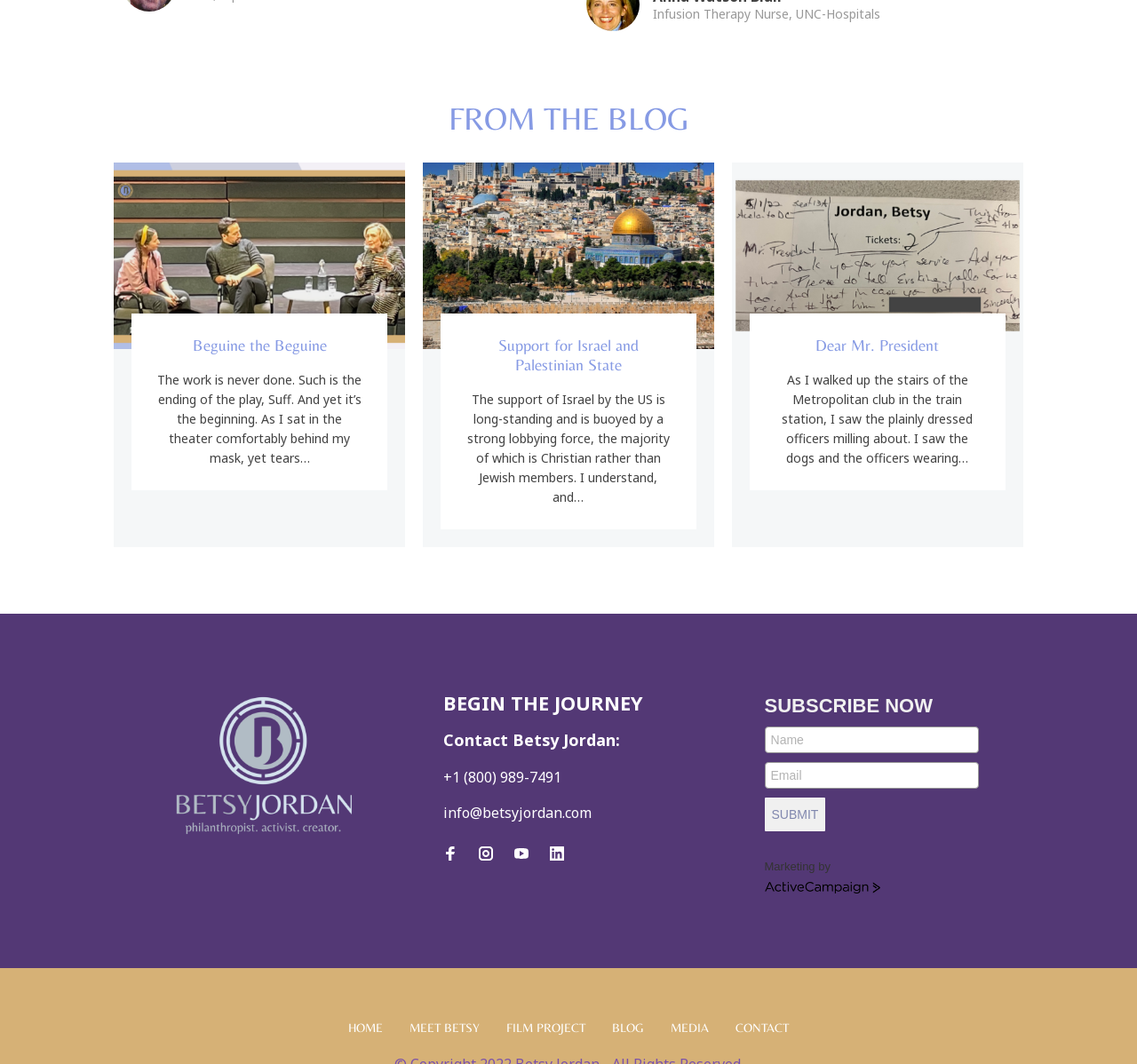Determine the coordinates of the bounding box that should be clicked to complete the instruction: "Read the article 'Beguine the Beguine'". The coordinates should be represented by four float numbers between 0 and 1: [left, top, right, bottom].

[0.169, 0.316, 0.287, 0.333]